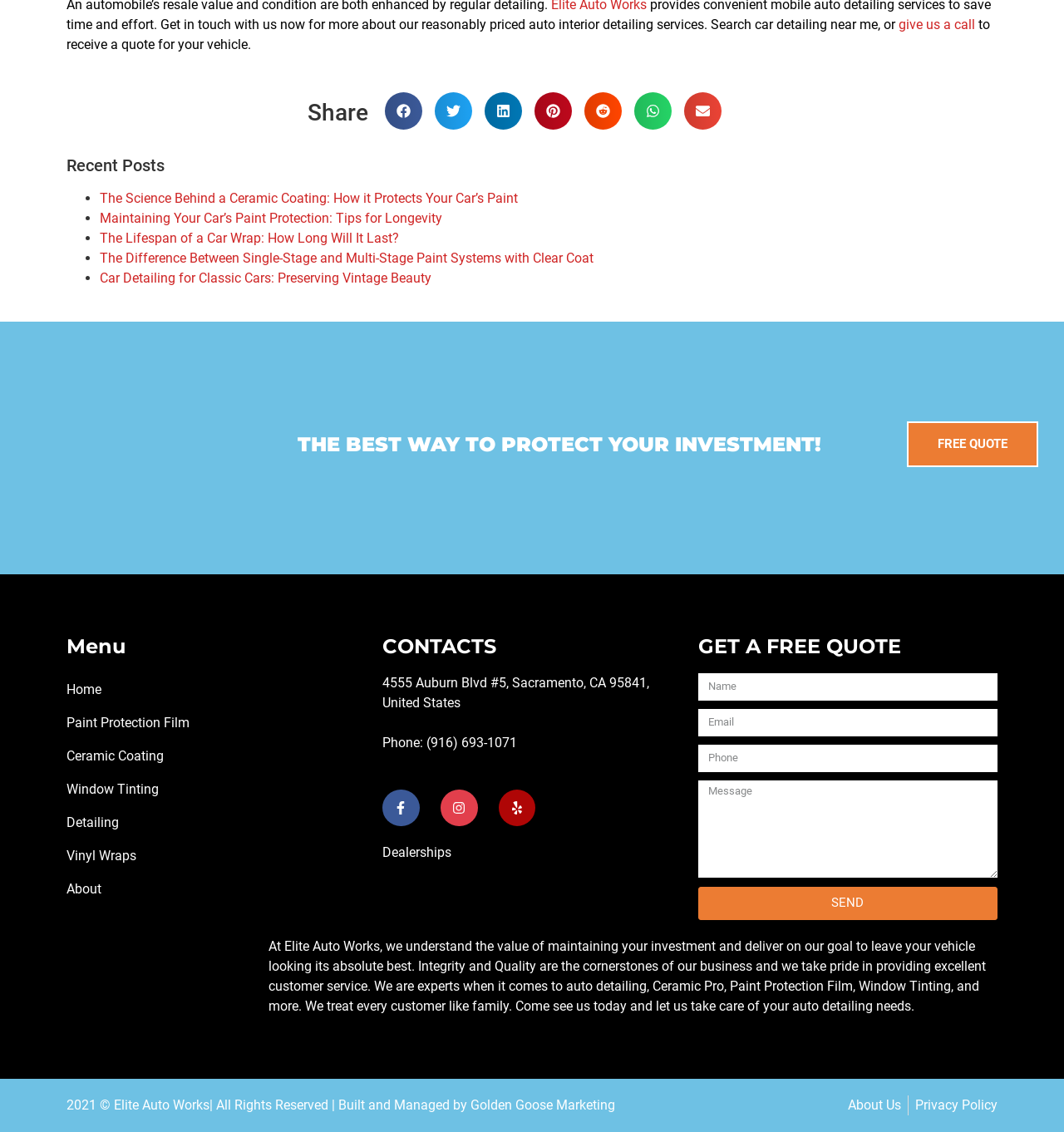Please answer the following question as detailed as possible based on the image: 
What is the main service offered by Elite Auto Works?

I inferred this by looking at the various links and sections on the webpage, which suggest that auto detailing is a key service offered by Elite Auto Works. The presence of links to services like Paint Protection Film, Ceramic Coating, and Window Tinting also support this conclusion.